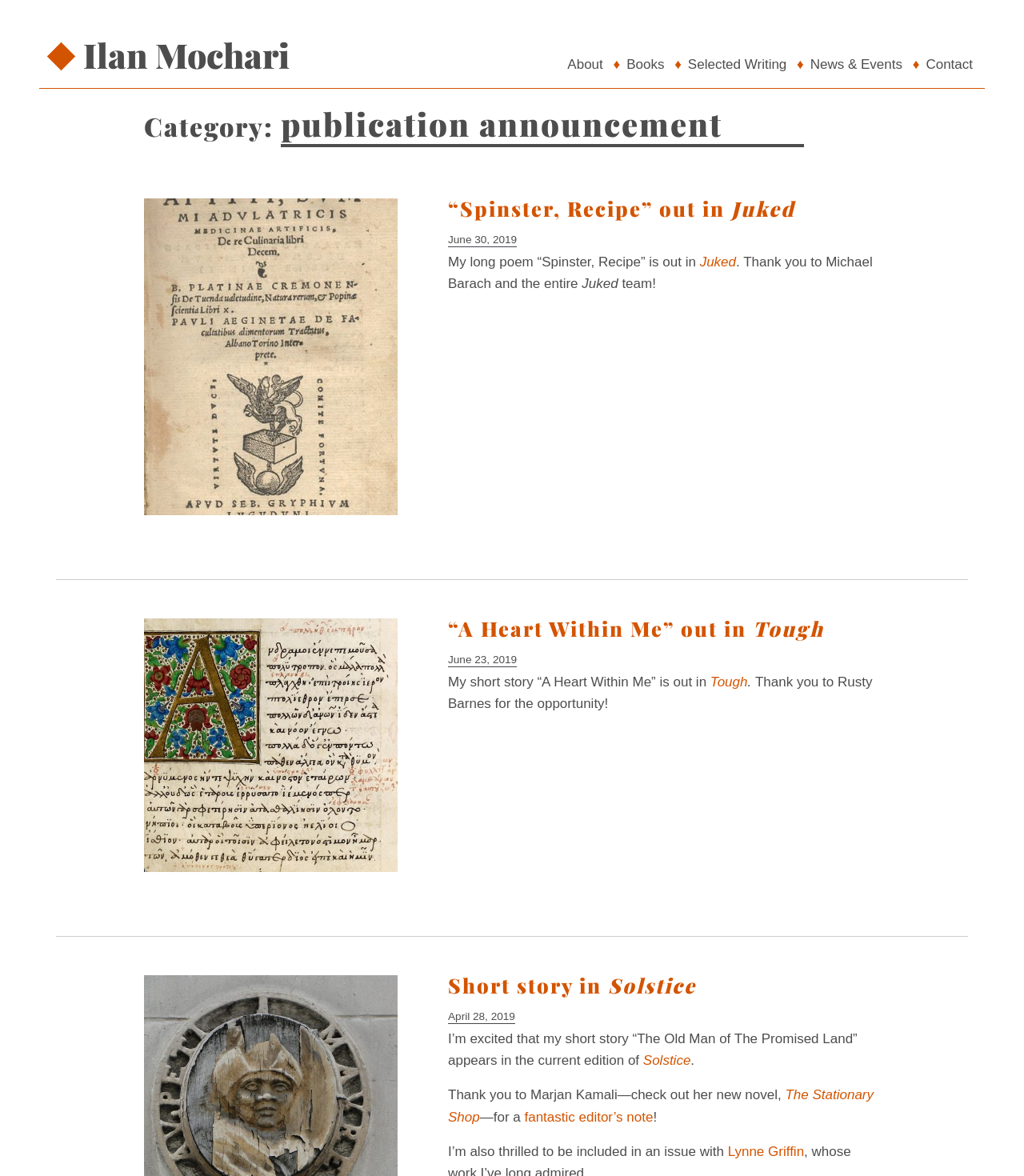Based on what you see in the screenshot, provide a thorough answer to this question: How many publication announcements are on this page?

I counted the number of headings with the text 'out in' or similar phrases, which indicate publication announcements. There are three such headings on this page.